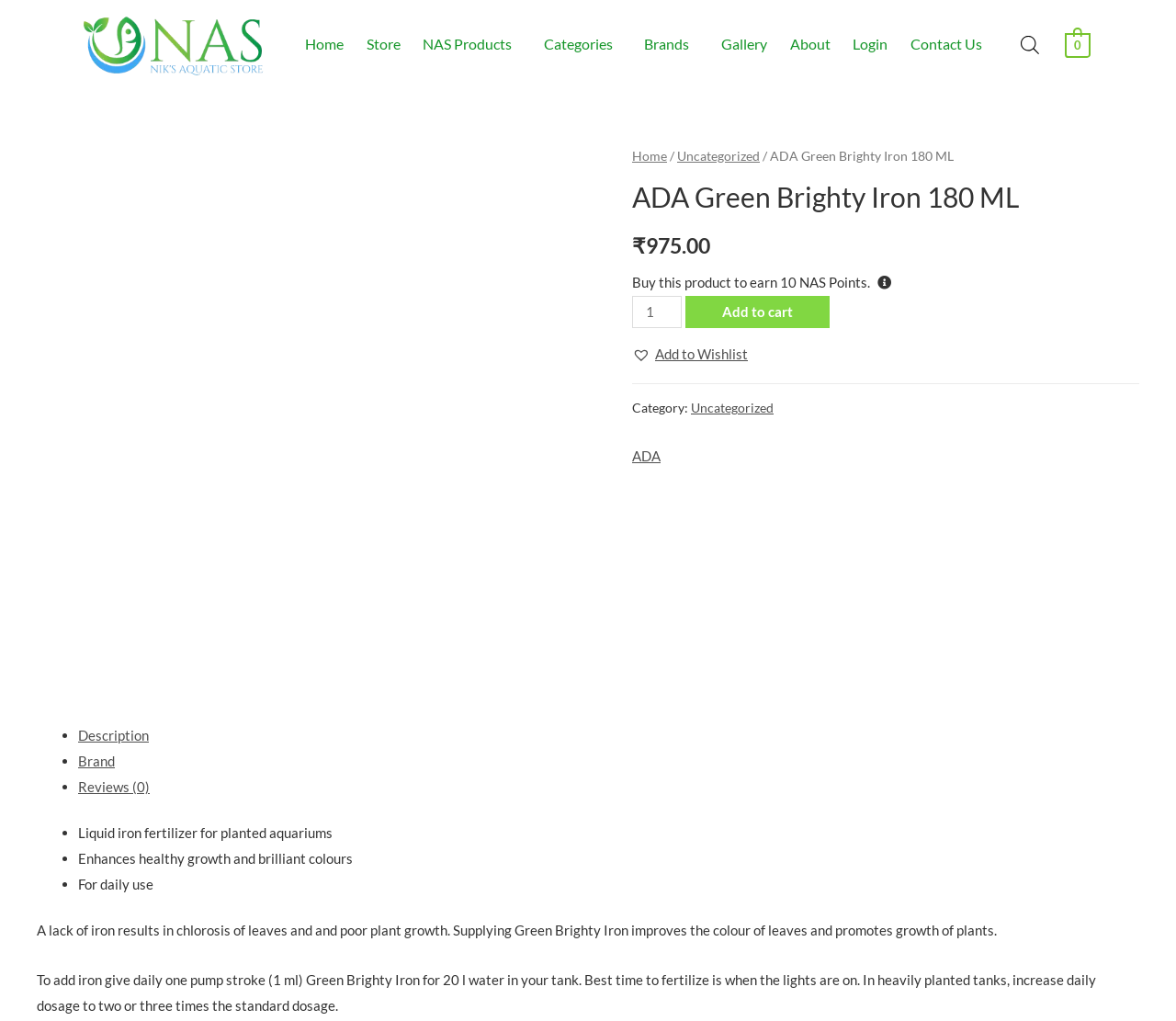Please specify the bounding box coordinates for the clickable region that will help you carry out the instruction: "Click the 'Description' tab".

[0.066, 0.708, 0.969, 0.733]